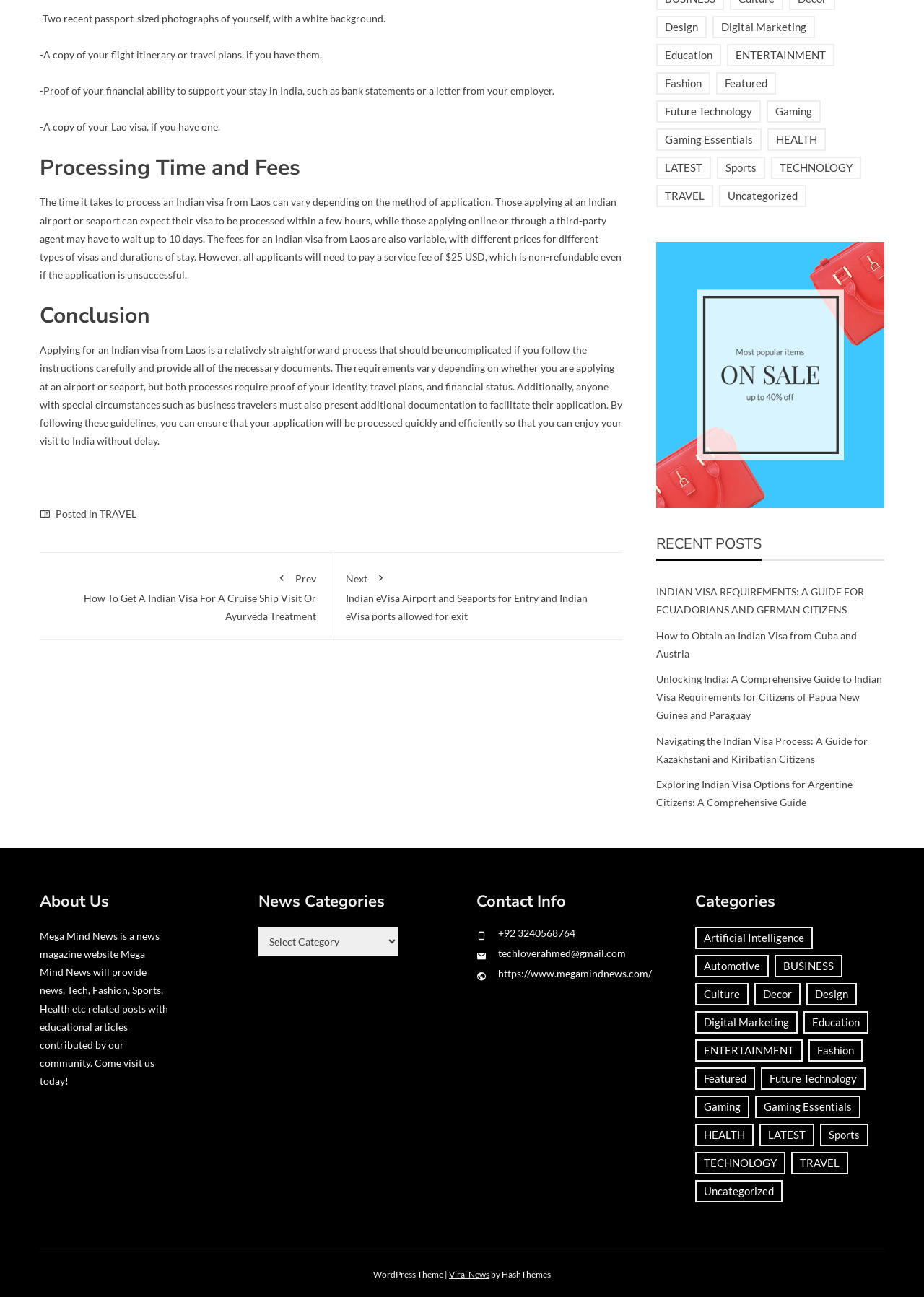Please identify the bounding box coordinates of the element's region that I should click in order to complete the following instruction: "Click on the 'Next' button". The bounding box coordinates consist of four float numbers between 0 and 1, i.e., [left, top, right, bottom].

[0.374, 0.437, 0.658, 0.48]